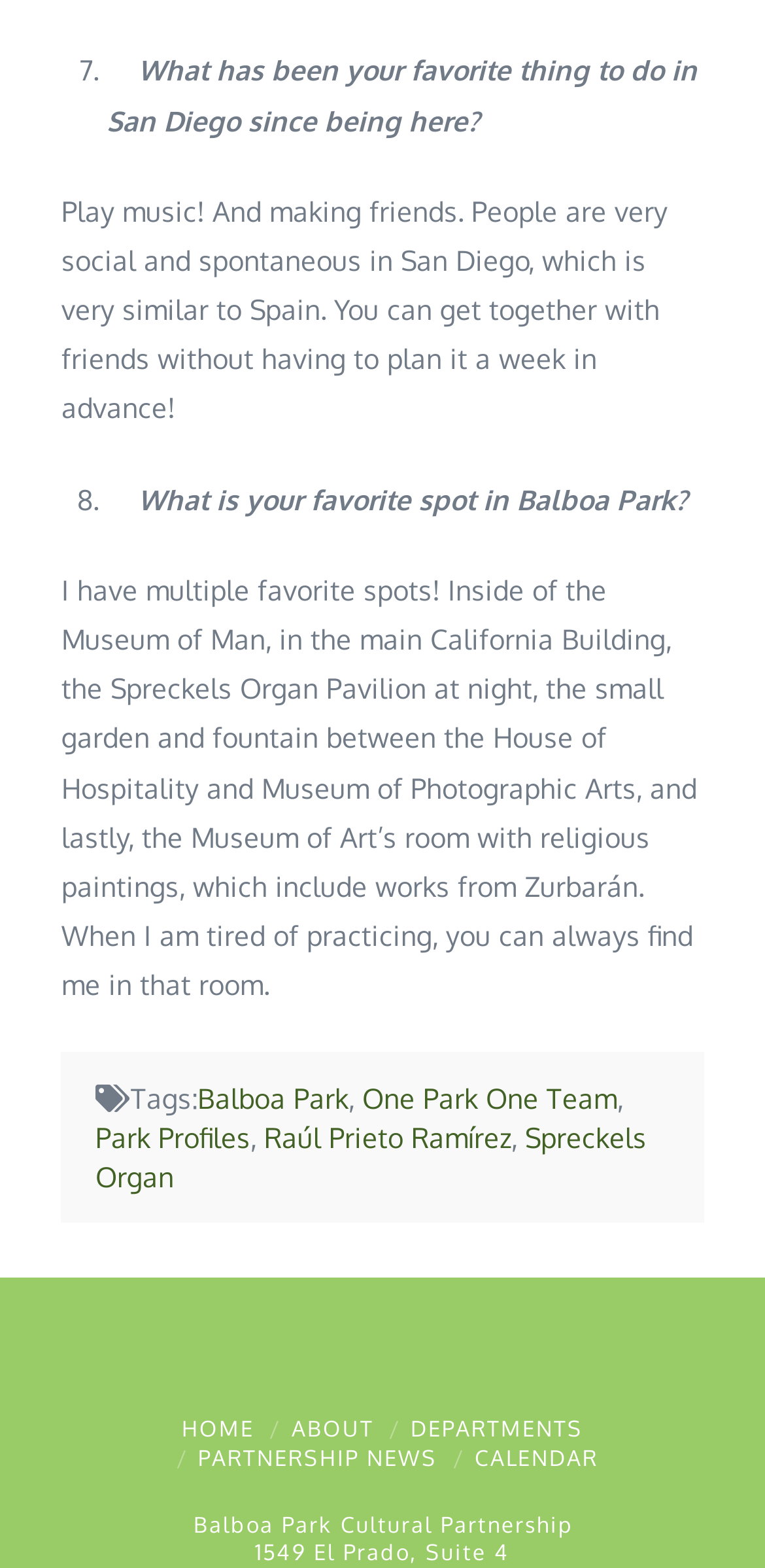What is the name of the person being interviewed?
Based on the content of the image, thoroughly explain and answer the question.

The answer can be found in the footer section of the webpage, where it says 'Tags: ... Raúl Prieto Ramírez'. This indicates that the person being interviewed is Raúl Prieto Ramírez.